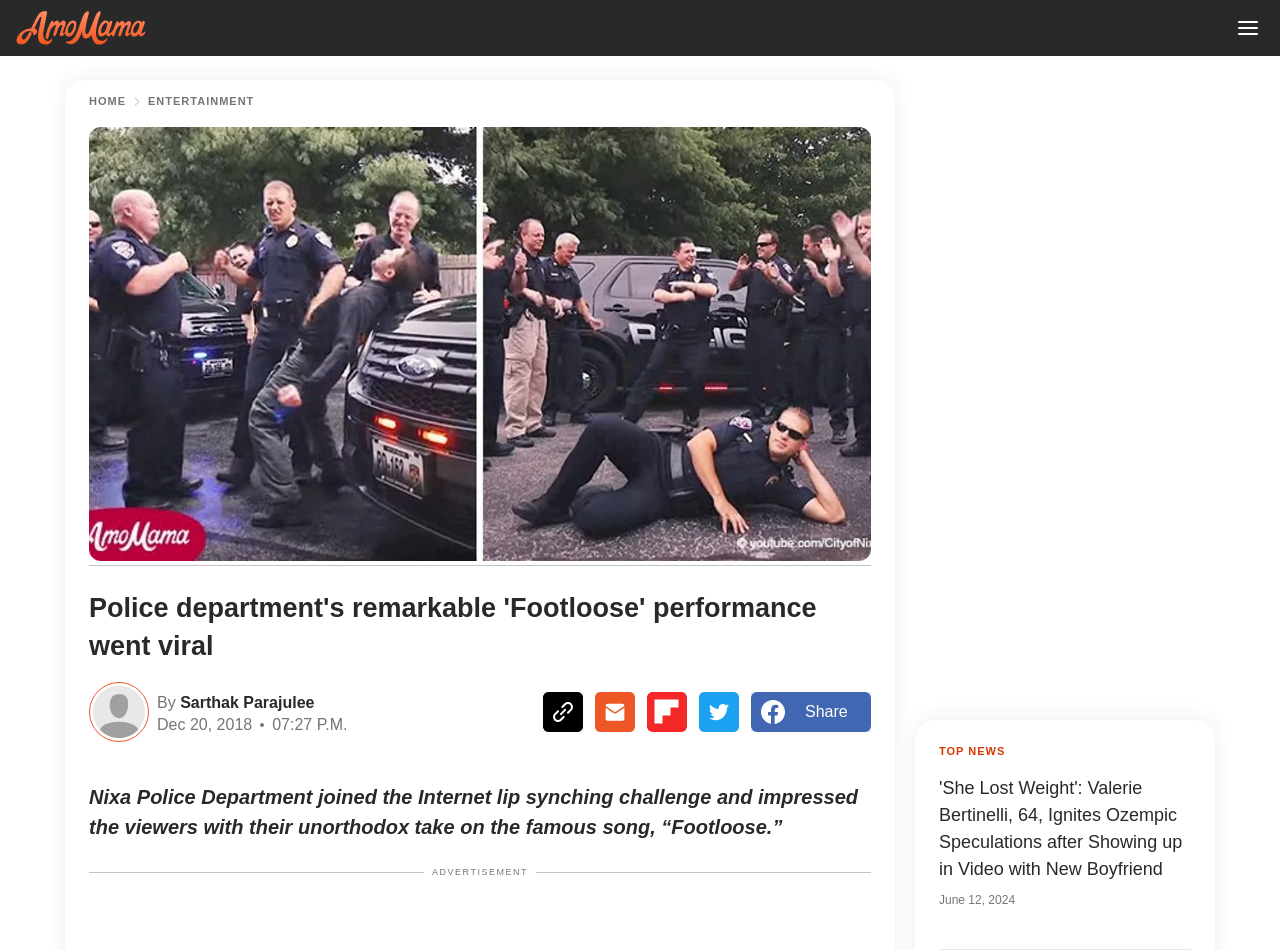Locate the bounding box coordinates of the element to click to perform the following action: 'Click the logo'. The coordinates should be given as four float values between 0 and 1, in the form of [left, top, right, bottom].

[0.012, 0.012, 0.114, 0.047]